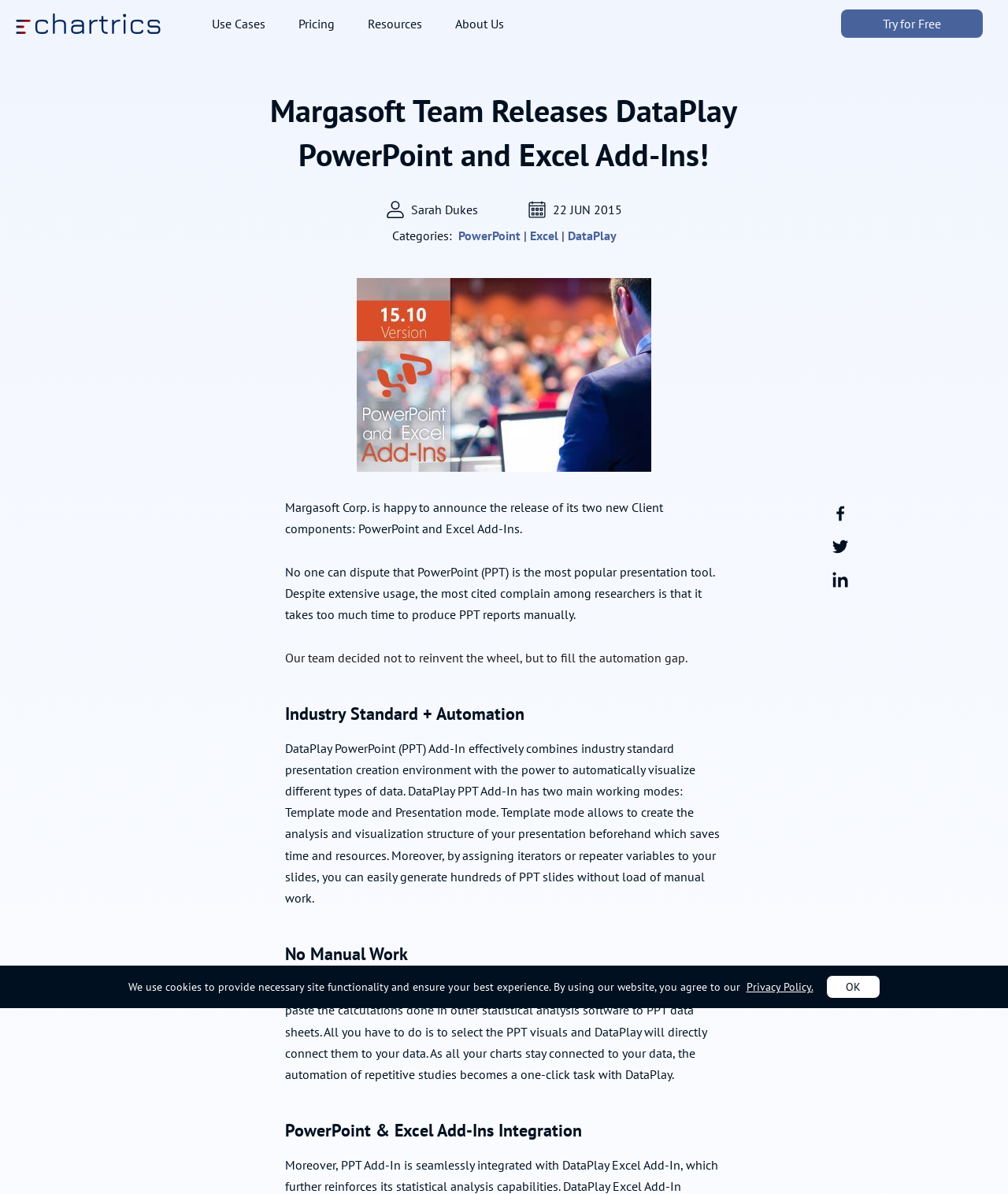Can you identify the bounding box coordinates of the clickable region needed to carry out this instruction: 'Learn about 'Margasoft Corp.''? The coordinates should be four float numbers within the range of 0 to 1, stated as [left, top, right, bottom].

[0.283, 0.418, 0.366, 0.432]